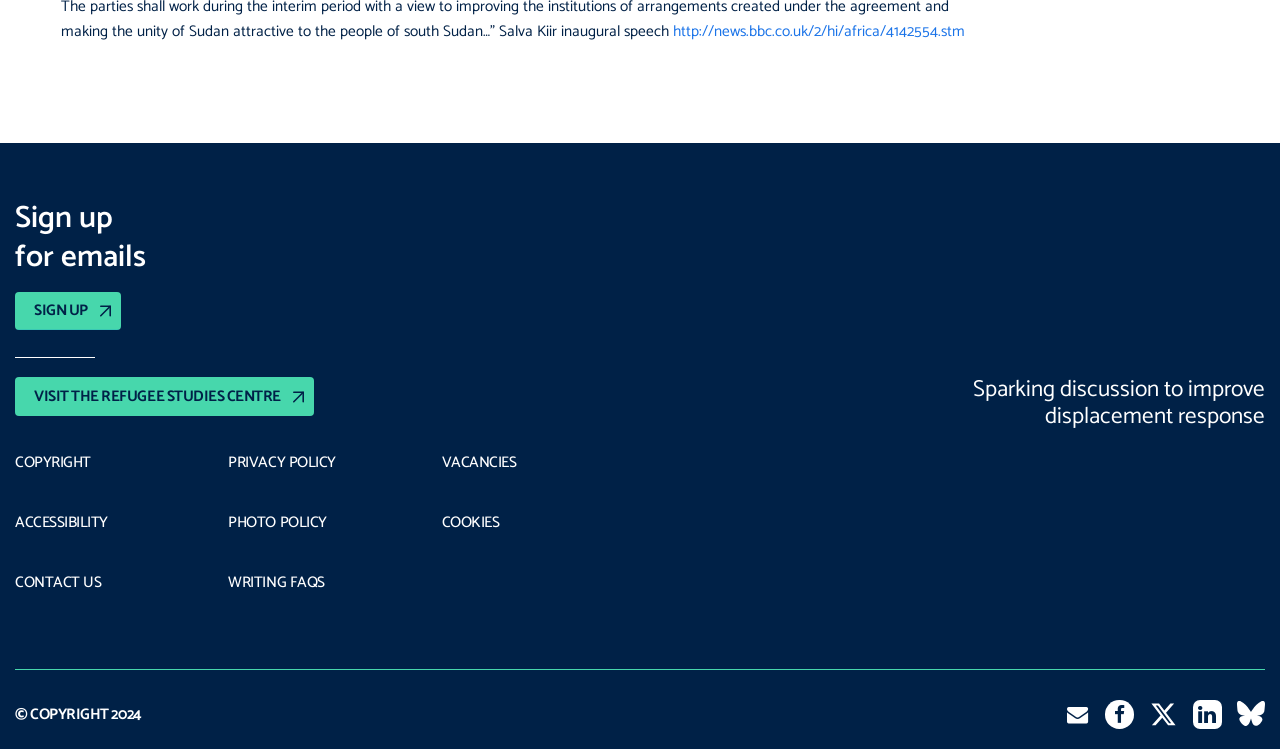Give the bounding box coordinates for this UI element: "Visit THE refugee studies centre". The coordinates should be four float numbers between 0 and 1, arranged as [left, top, right, bottom].

[0.012, 0.504, 0.246, 0.555]